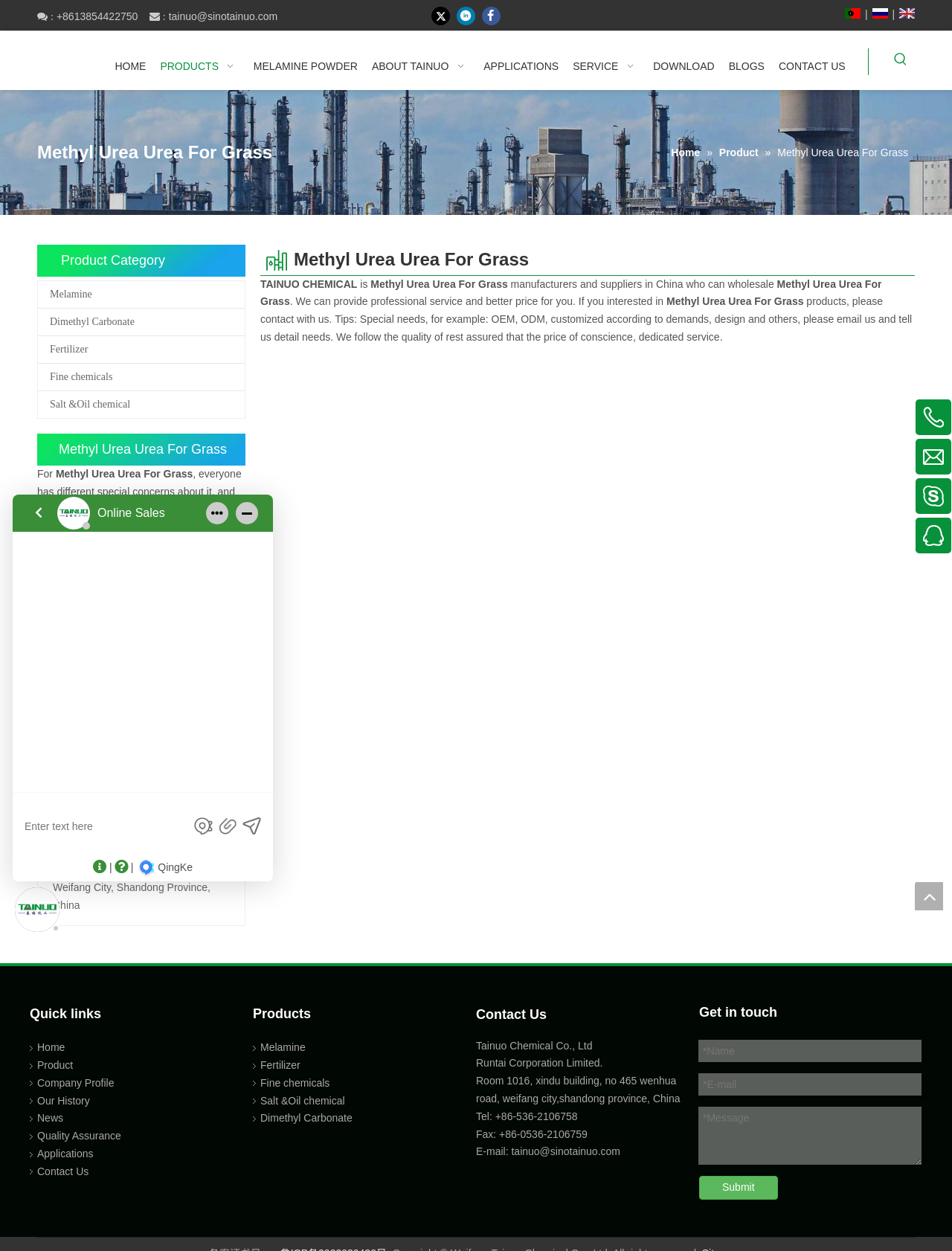What is the phone number?
Using the information from the image, provide a comprehensive answer to the question.

The phone number can be found in the 'Contact Us' section, where it is written as 'Tel: +86-536-2106758'.